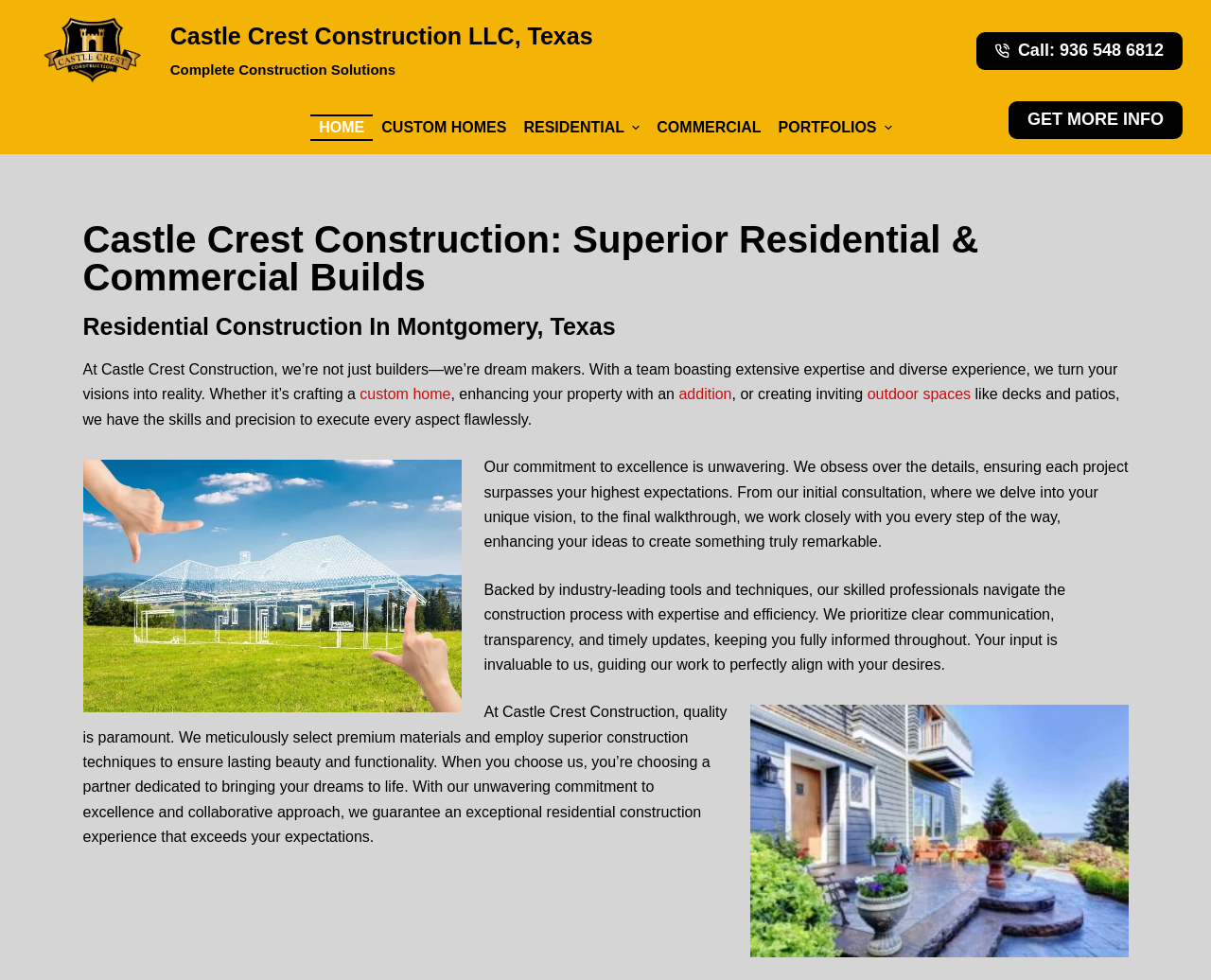Kindly determine the bounding box coordinates of the area that needs to be clicked to fulfill this instruction: "Call the phone number".

[0.806, 0.032, 0.977, 0.071]